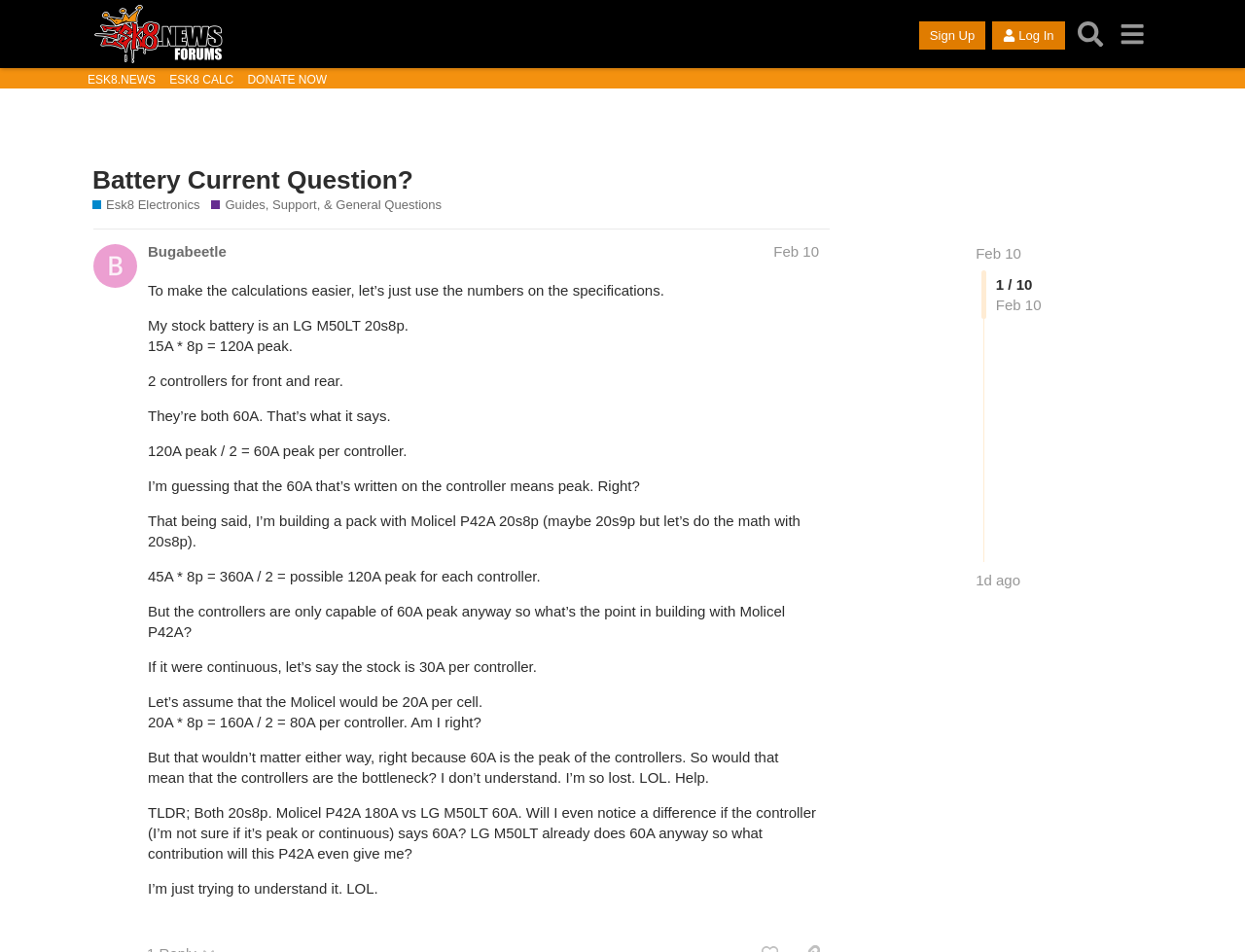What type of battery is the author considering building a pack with?
Answer the question with as much detail as possible.

The author mentions that they are considering building a pack with Molicel P42A batteries, specifically a 20s8p or 20s9p configuration.